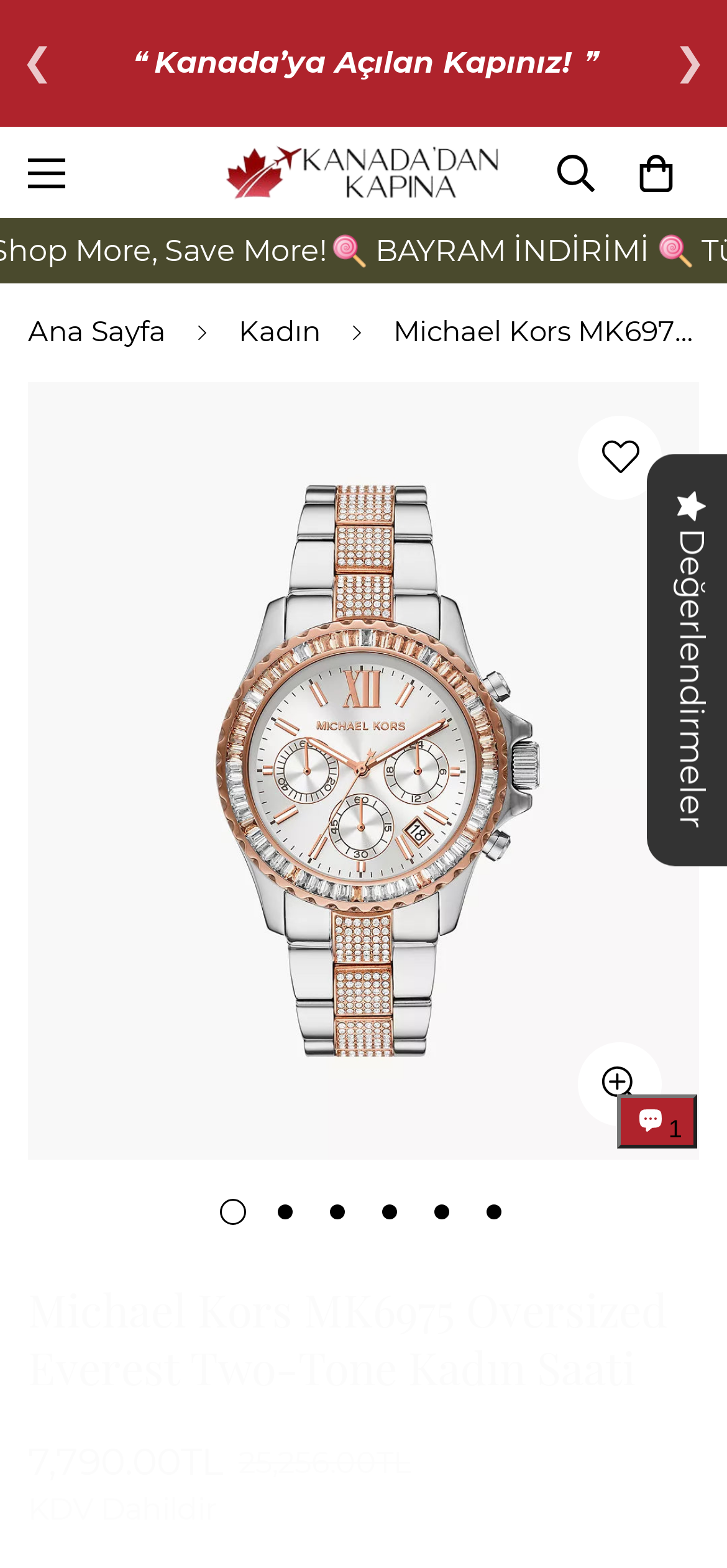What is the price of the Michael Kors watch?
Analyze the image and provide a thorough answer to the question.

I found the price of the Michael Kors watch by looking at the StaticText element with the text 'Satış fiyatı' which means 'Sale price' in Turkish, and the corresponding price is '7,790.00TL'.